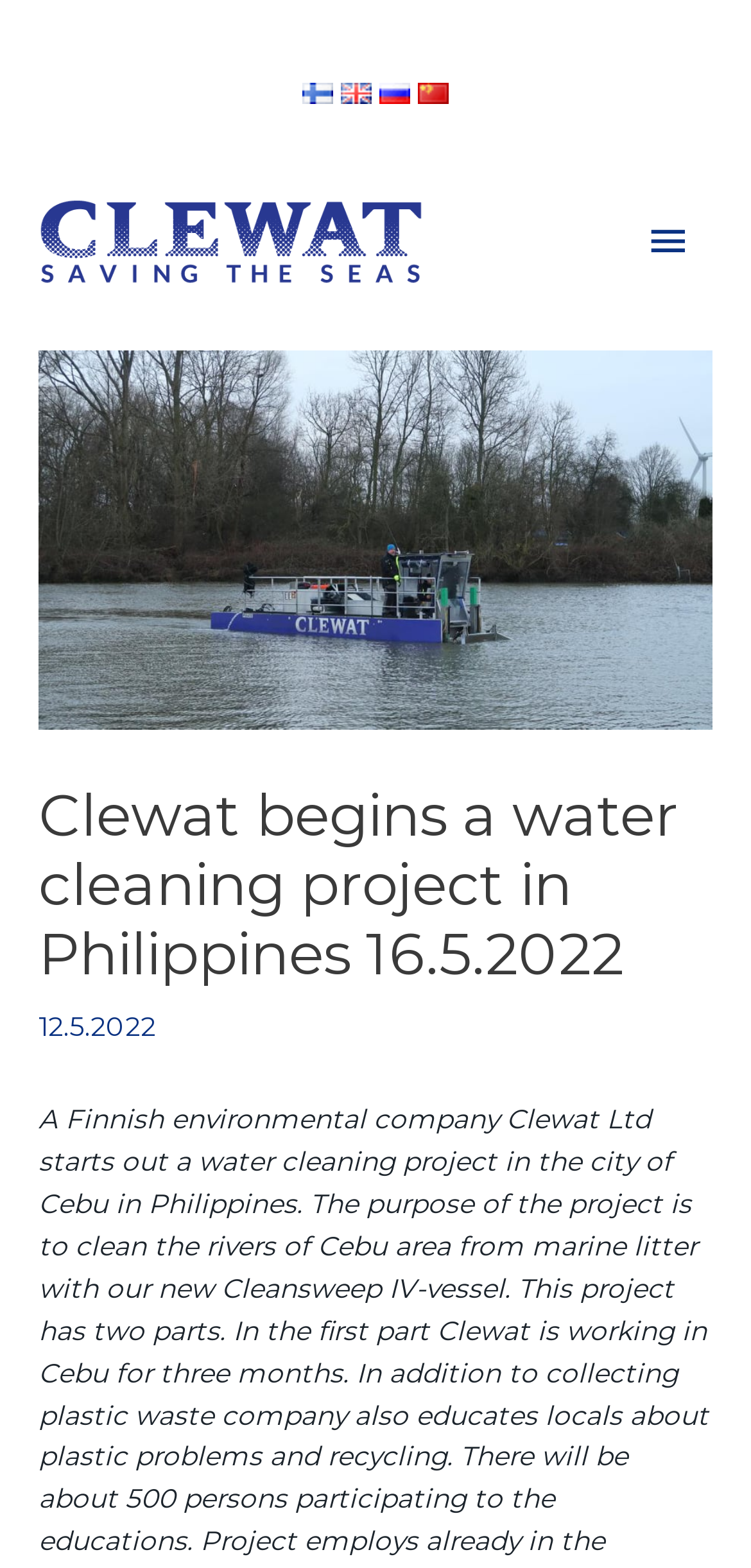Give a concise answer using only one word or phrase for this question:
Is the main menu expanded?

No